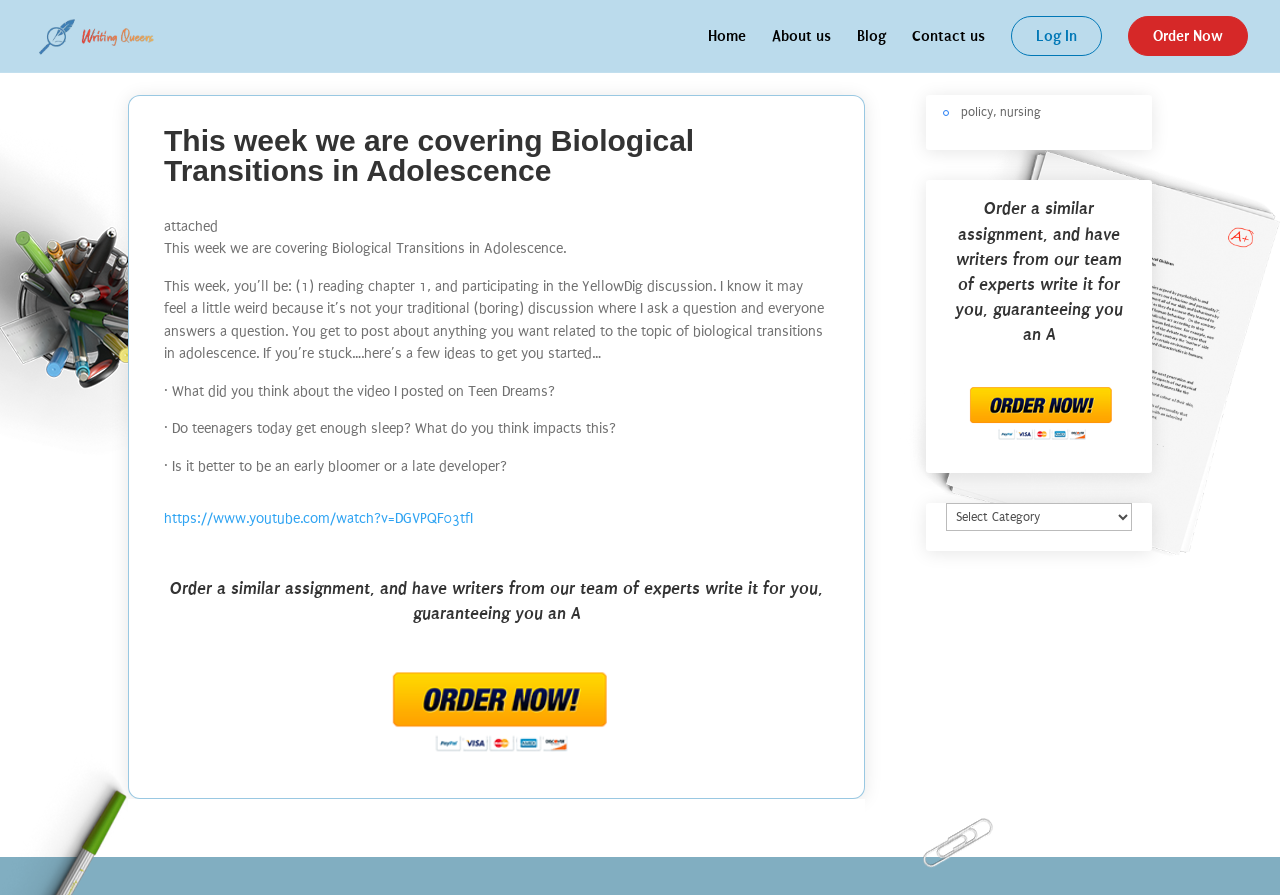Extract the bounding box for the UI element that matches this description: "parent_node: Search for: value="Search"".

None